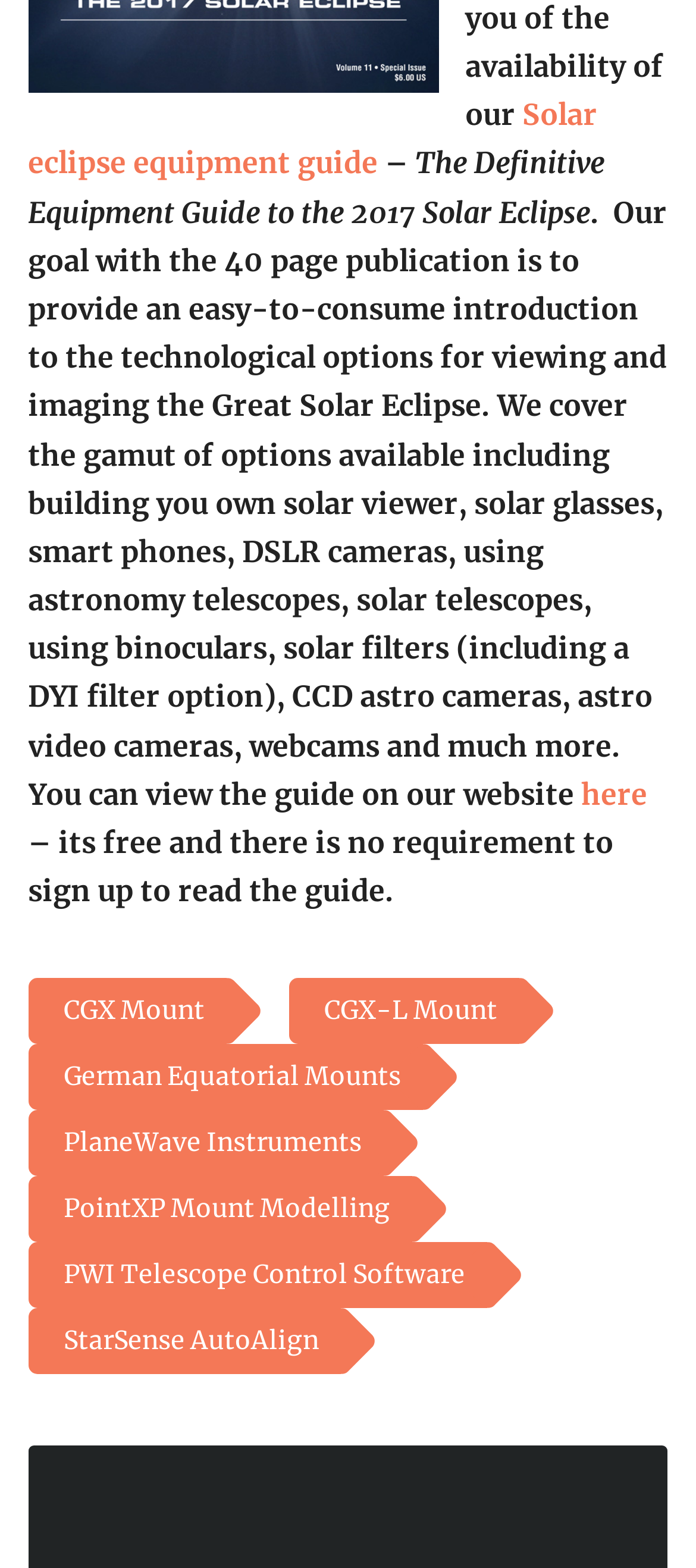Identify the bounding box coordinates of the region that needs to be clicked to carry out this instruction: "Read the definitive equipment guide to the 2017 solar eclipse". Provide these coordinates as four float numbers ranging from 0 to 1, i.e., [left, top, right, bottom].

[0.04, 0.093, 0.868, 0.146]